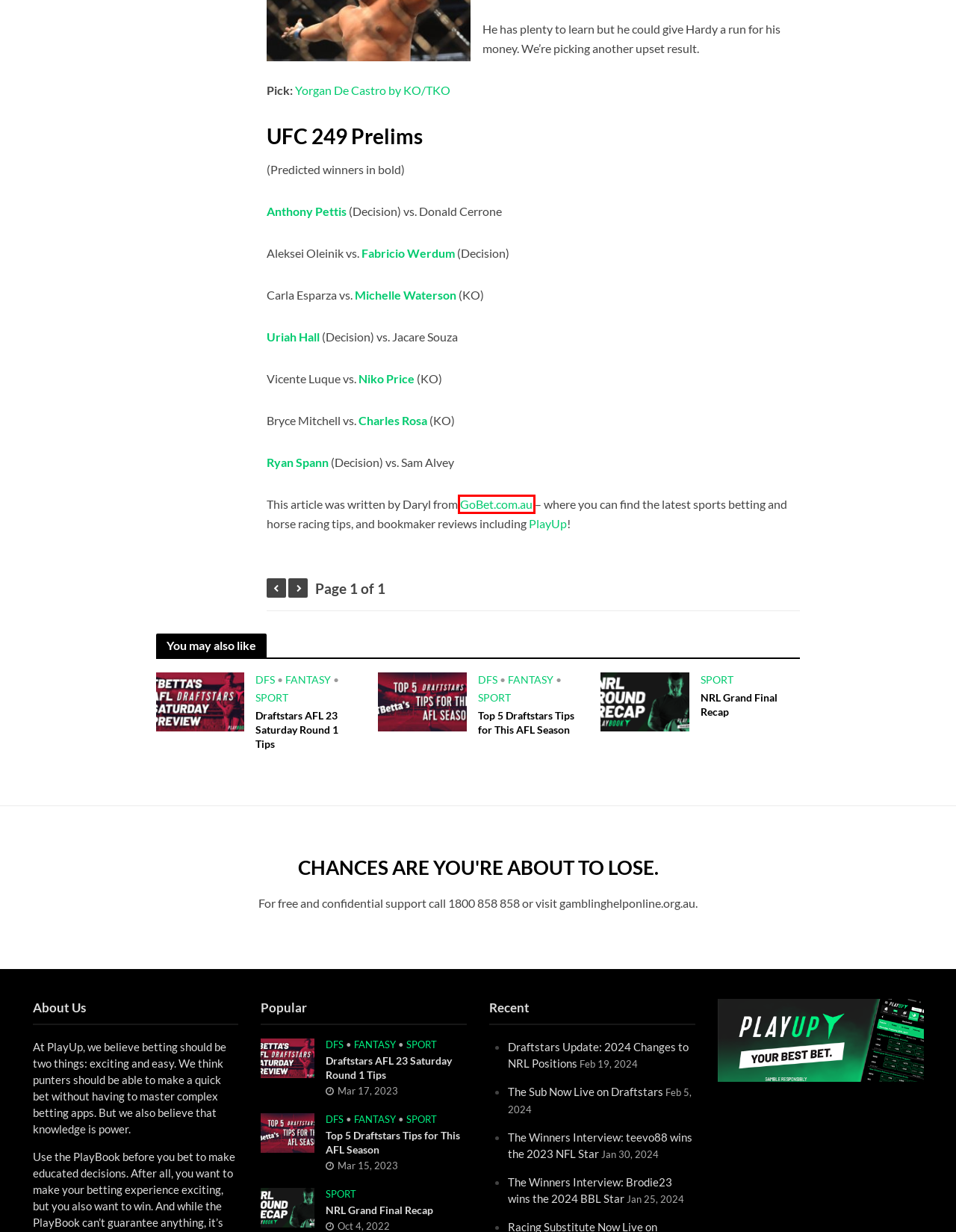You’re provided with a screenshot of a webpage that has a red bounding box around an element. Choose the best matching webpage description for the new page after clicking the element in the red box. The options are:
A. Draftstars Update: 2024 Changes to NRL Positions • PlayBook
B. Draftstars AFL 23 Saturday Round 1 Tips • PlayBook
C. DFS Archives • PlayBook
D. The Winners Interview: teevo88 wins the 2023 NFL Star • PlayBook
E. PlayUp Review - GoBet®
F. Top 5 Draftstars Tips for This AFL Season • PlayBook
G. Fantasy Archives • PlayBook
H. GoBet® - Today's Best Bets & Expert Betting Tips

H